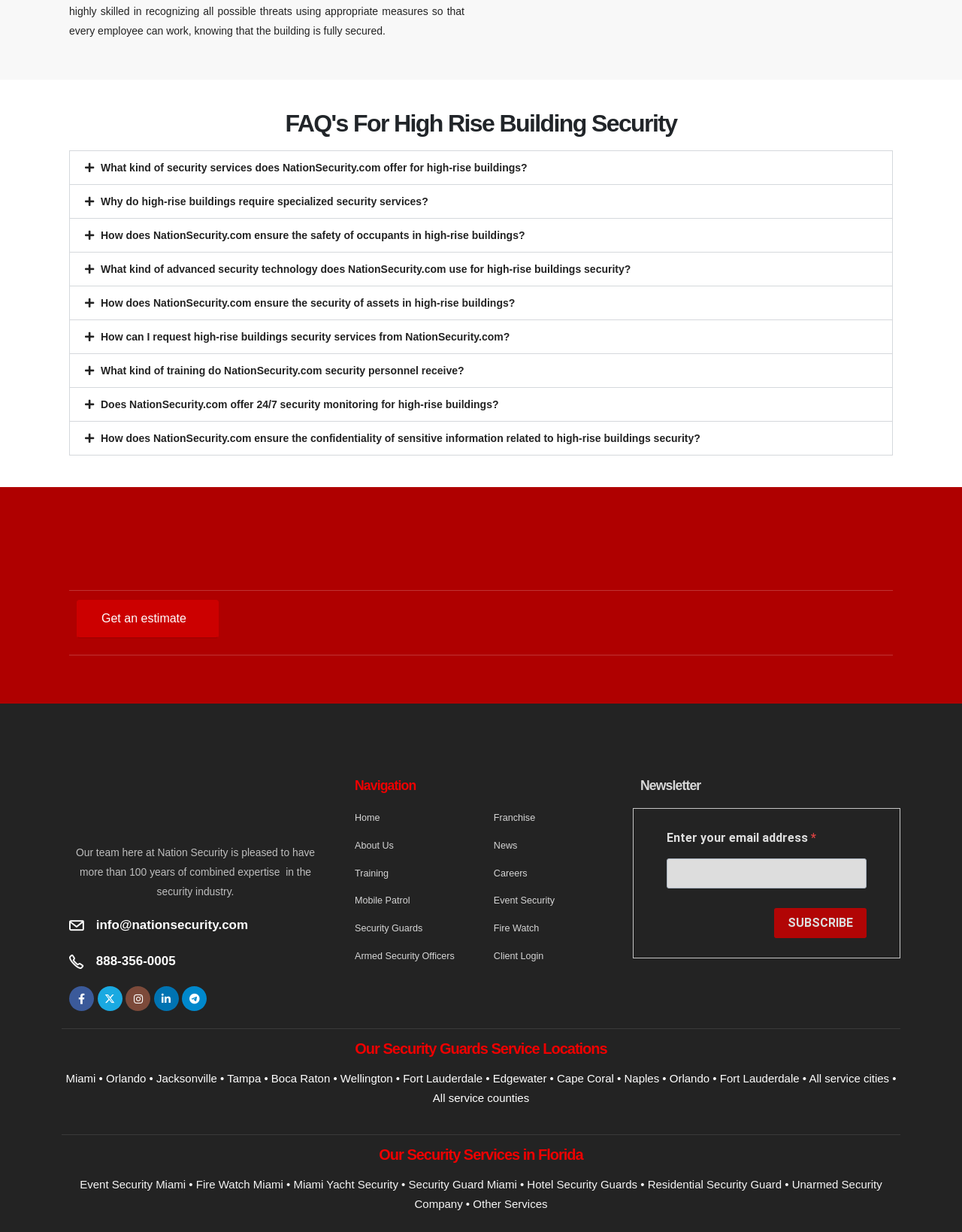What is the main topic of this webpage?
From the image, respond with a single word or phrase.

High Rise Building Security